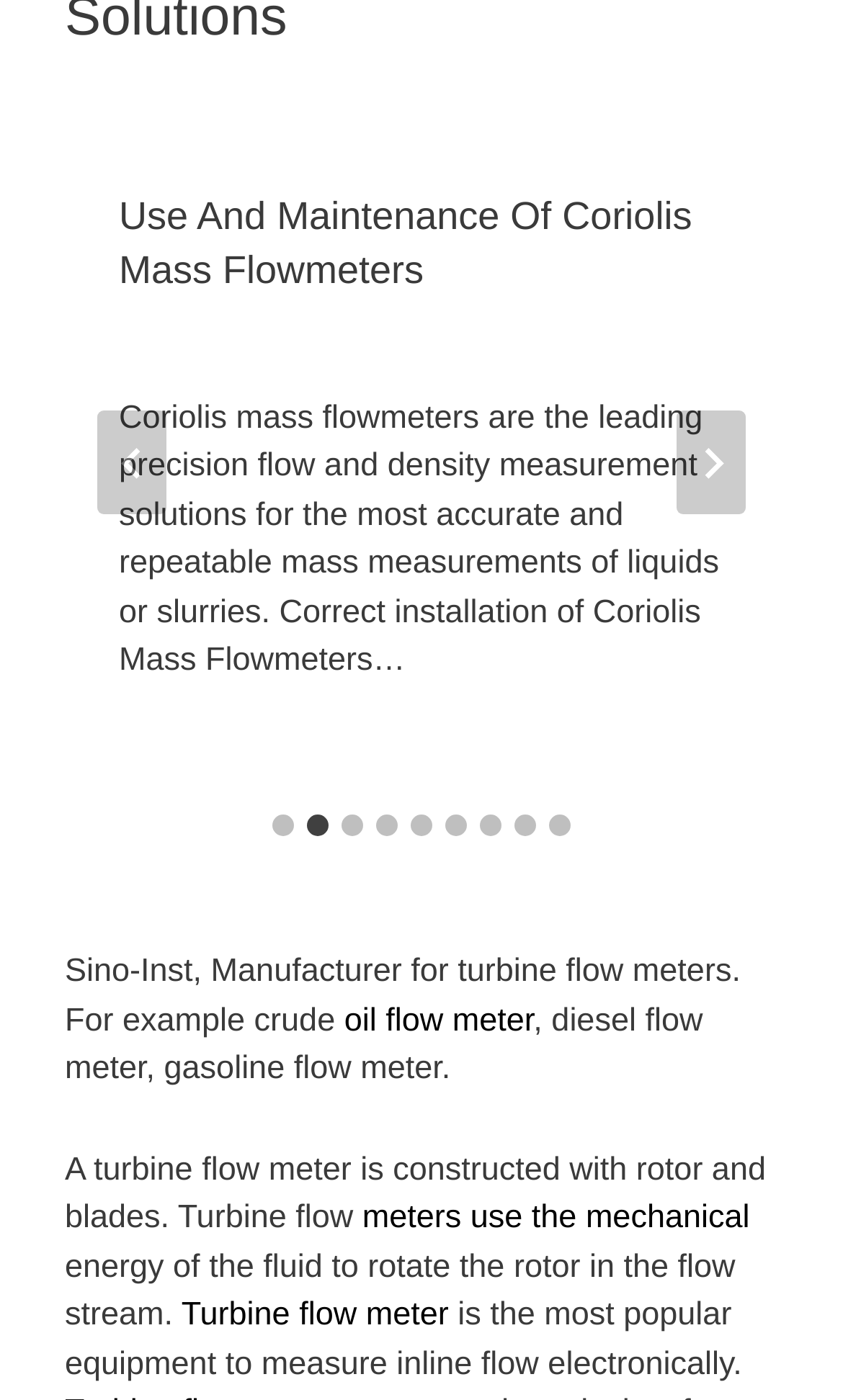Find the coordinates for the bounding box of the element with this description: "aria-label="Go to slide 4"".

[0.446, 0.582, 0.472, 0.598]